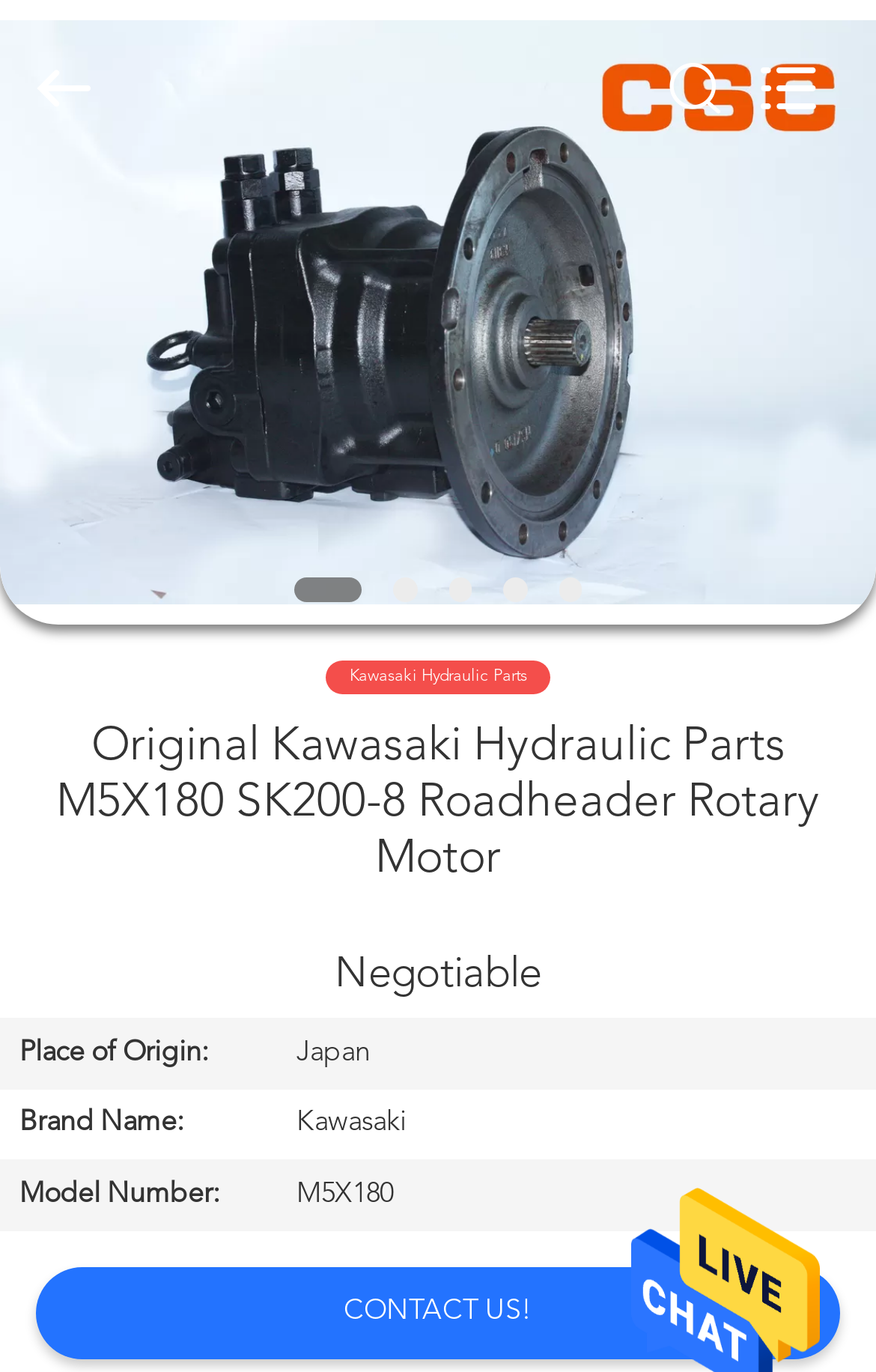Can you identify the bounding box coordinates of the clickable region needed to carry out this instruction: 'contact us'? The coordinates should be four float numbers within the range of 0 to 1, stated as [left, top, right, bottom].

[0.04, 0.923, 0.96, 0.991]